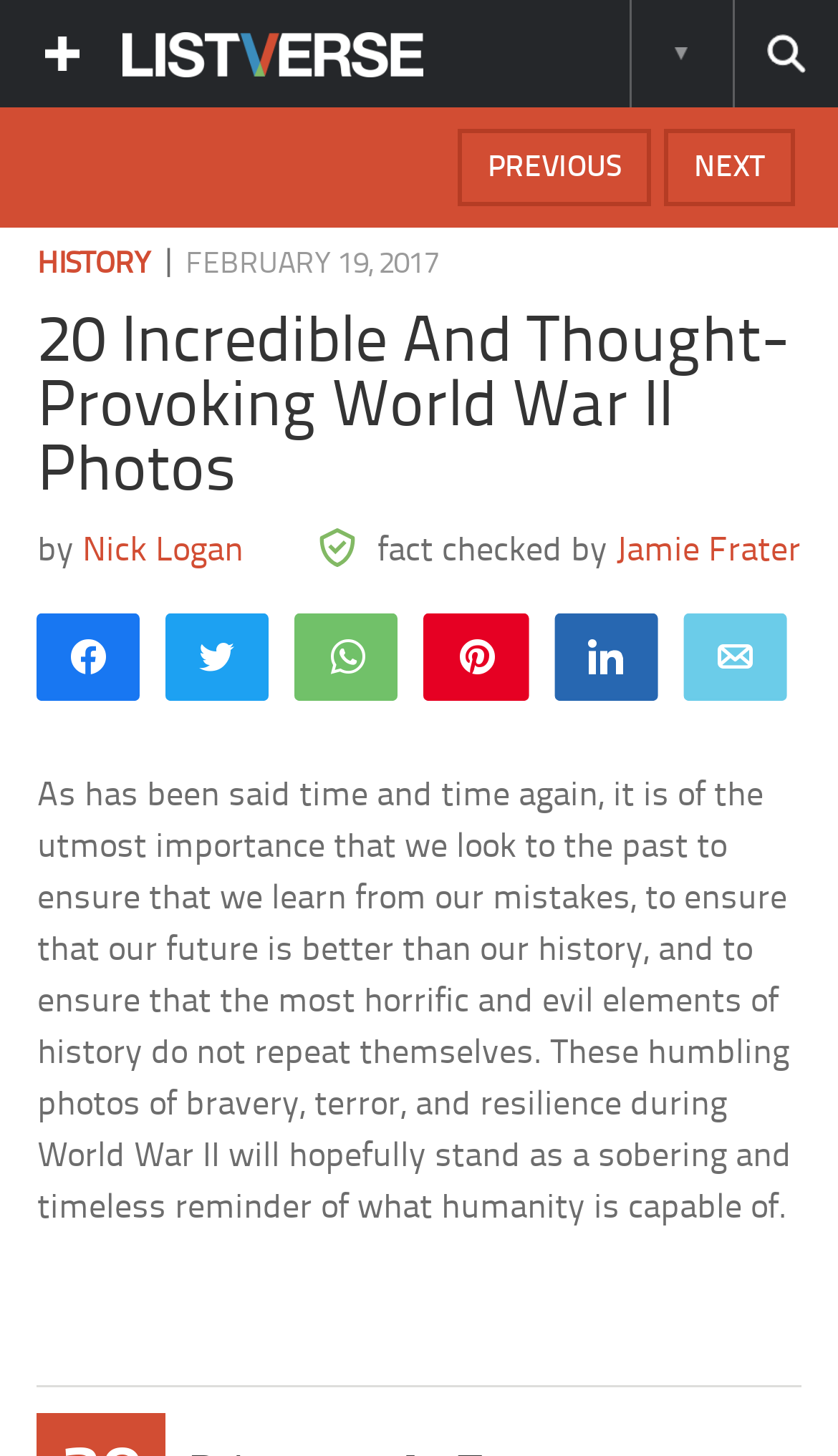What is the name of the person who fact-checked this article?
Ensure your answer is thorough and detailed.

The name of the fact-checker can be found in the section below the author's name, where it says 'fact checked by Jamie Frater'.